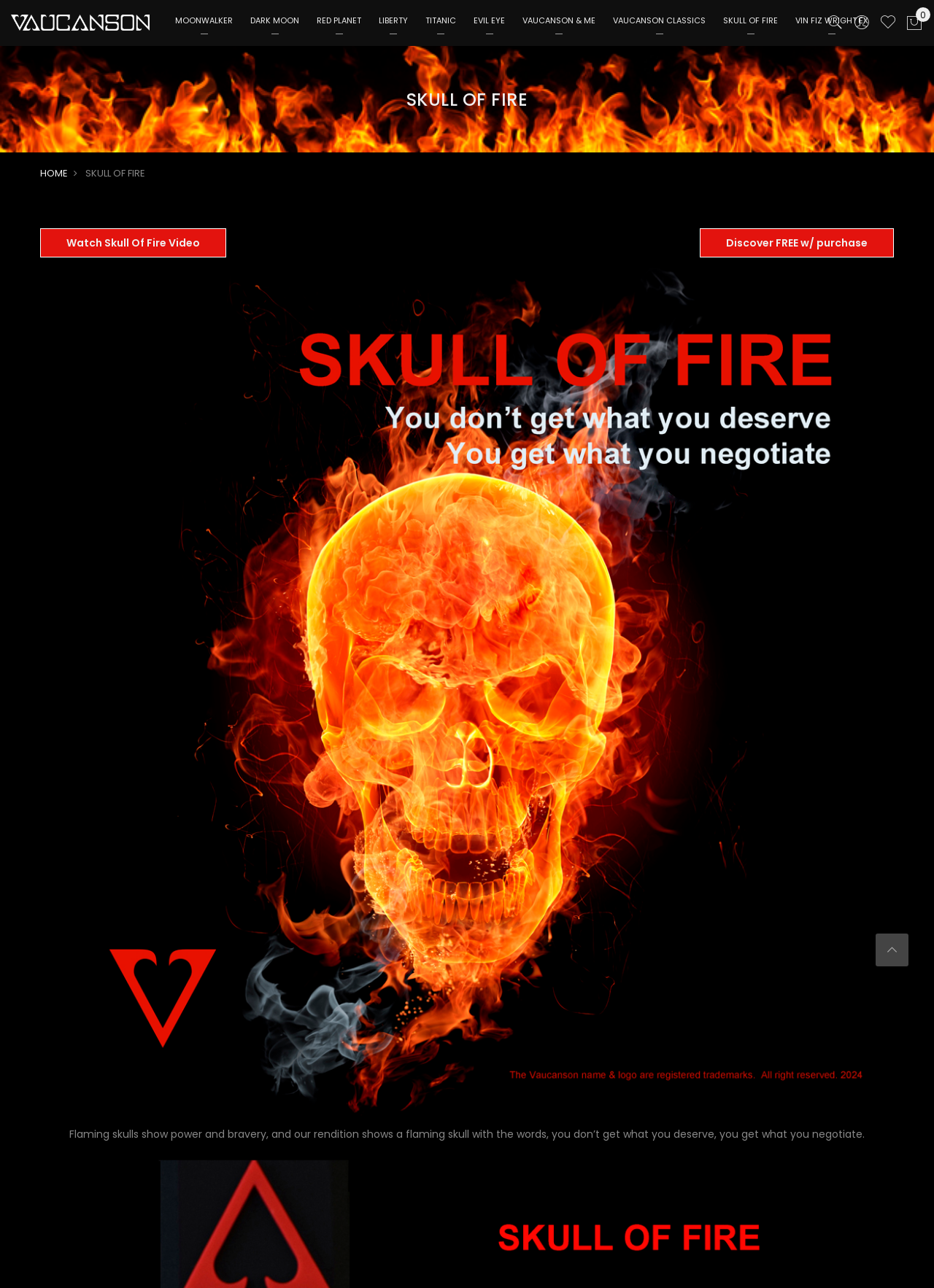Convey a detailed summary of the webpage, mentioning all key elements.

The webpage is titled "Skull of Fire" and features a prominent image of "ionah" at the top, taking up most of the width and about 72.5% of the height. 

Below the image, there is a header section with multiple links, including "MOONWALKER", "DARK MOON", "RED PLANET", "LIBERTY", "TITANIC", "EVIL EYE", "VAUCANSON & ME", "VAUCANSON CLASSICS", "SKULL OF FIRE", and "VIN FIZ WRIGHT EX". These links are arranged horizontally, side by side, and take up the full width of the page.

To the right of the links, there is a small layout table with four buttons, containing icons '\ue618', '\ue605', '\ue642', and '\ue615 0'. 

Below the header section, there is a heading that reads "SKULL OF FIRE 1 Item". Next to the heading, there is a link to "HOME". 

Further down, there are two buttons, one to "Watch Skull Of Fire Video" and another to "Discover FREE w/ purchase". The latter button is positioned towards the right side of the page.

A paragraph of text describes the "Skull of Fire", stating that "Flaming skulls show power and bravery, and our rendition shows a flaming skull with the words, you don’t get what you deserve, you get what you negotiate." This text is positioned near the bottom of the page.

Finally, at the very bottom right of the page, there is a small link containing the icon '\ue682'.